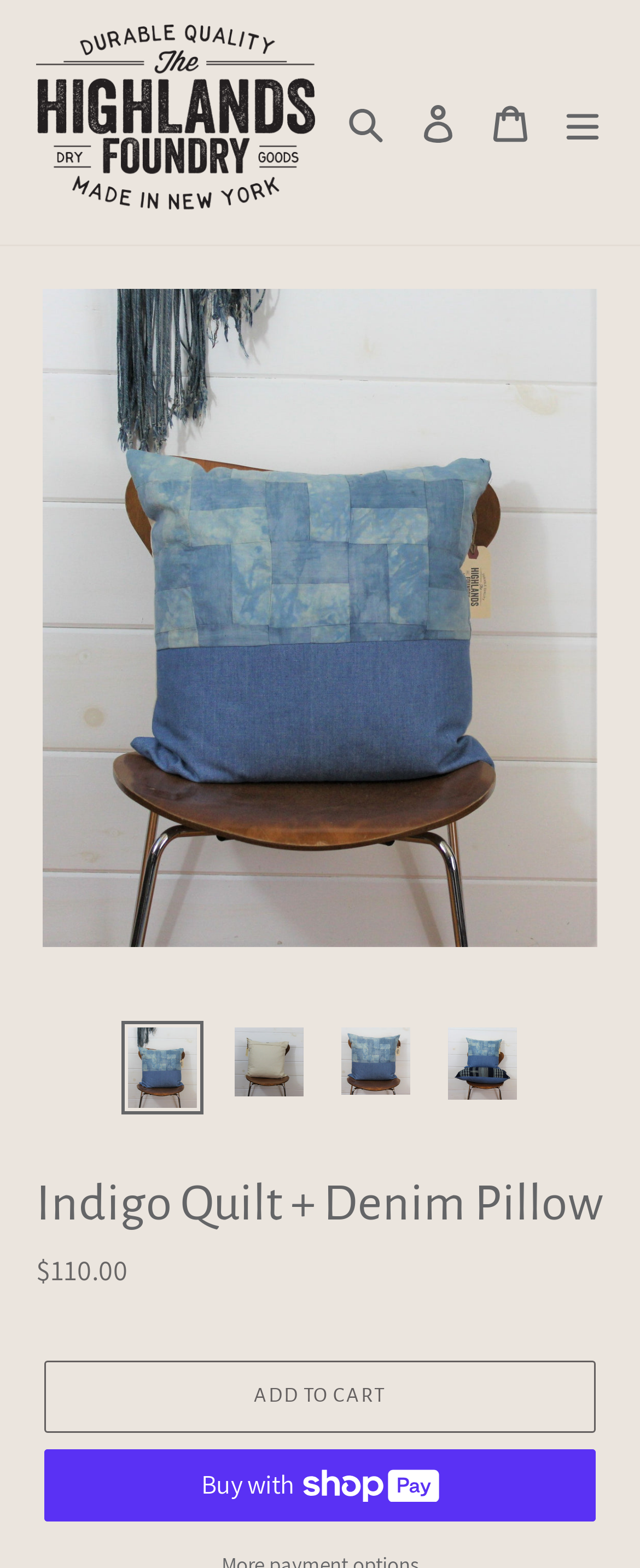Generate the title text from the webpage.

Indigo Quilt + Denim Pillow